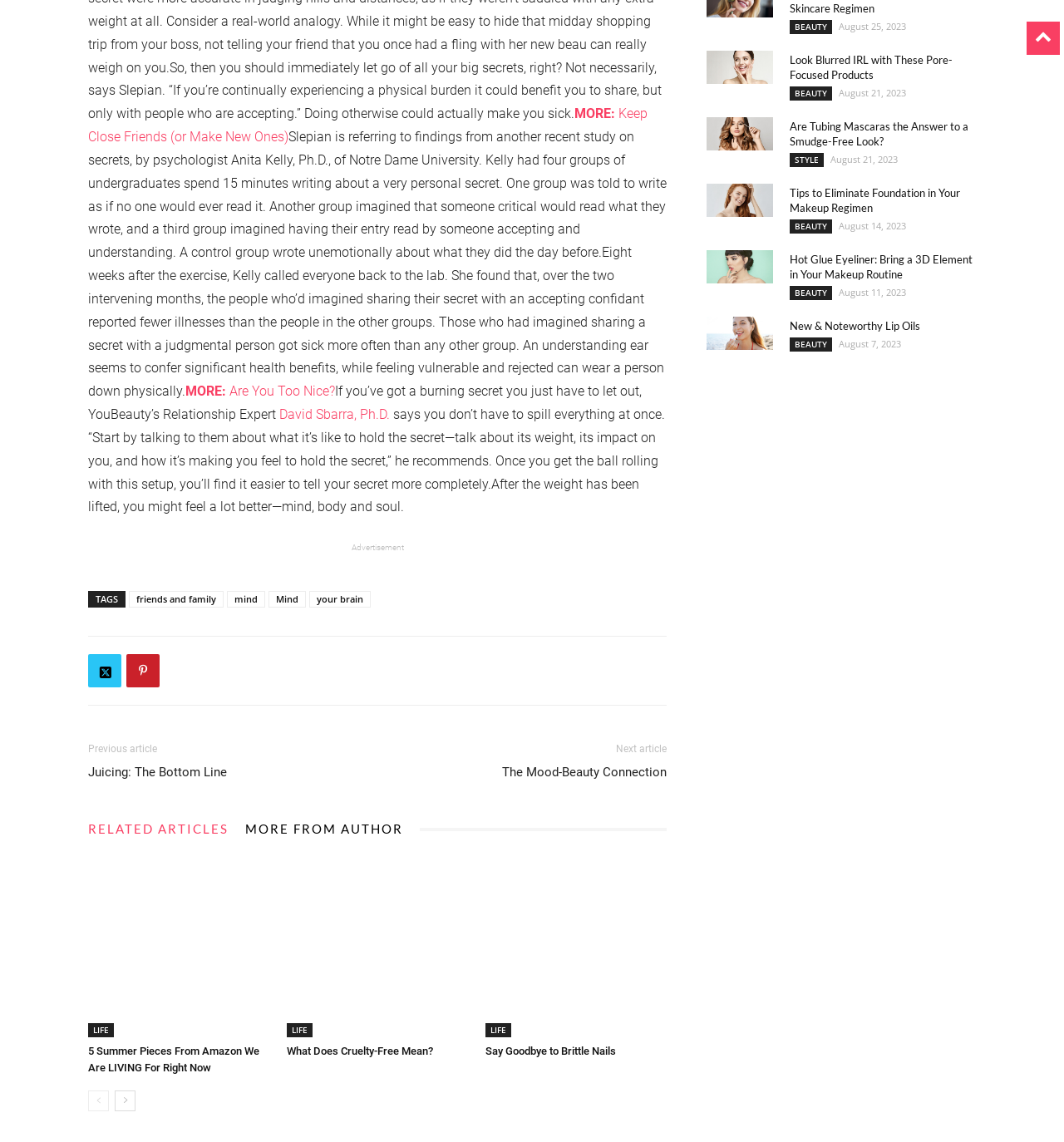Identify the bounding box for the UI element specified in this description: "David Sbarra, Ph.D.". The coordinates must be four float numbers between 0 and 1, formatted as [left, top, right, bottom].

[0.262, 0.356, 0.366, 0.37]